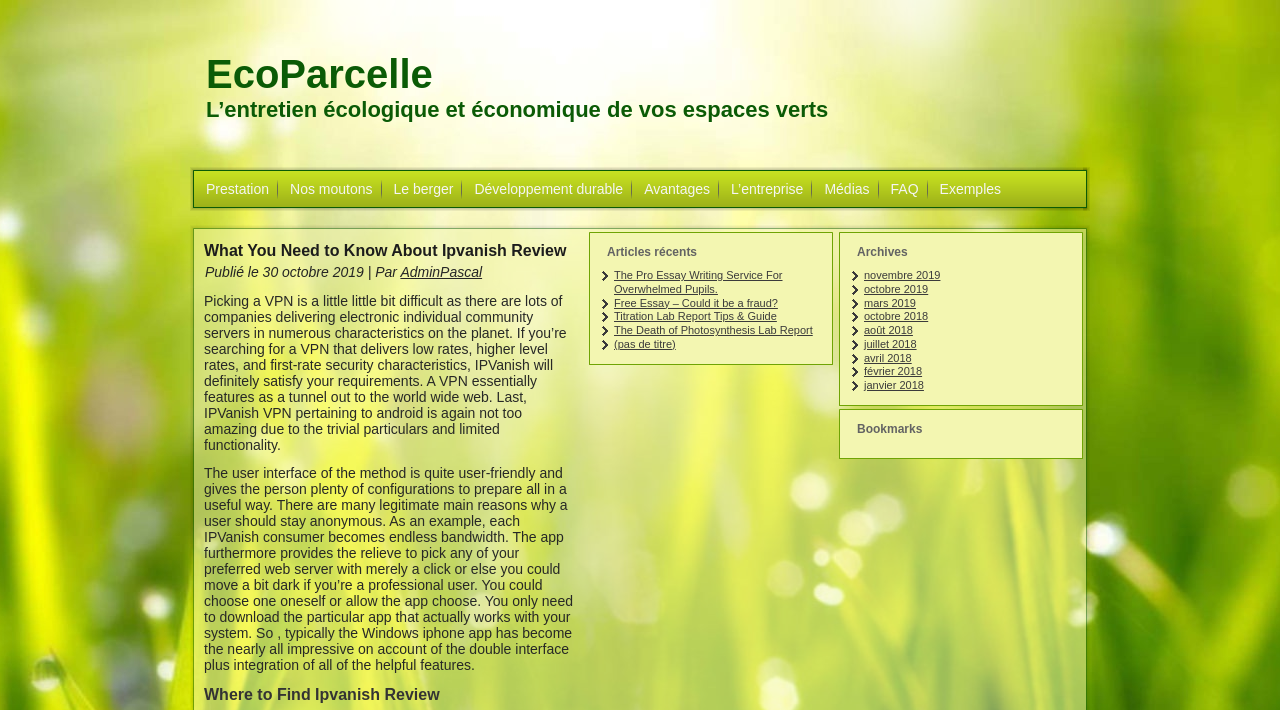Please determine the bounding box coordinates of the section I need to click to accomplish this instruction: "Click on the 'Prestation' link".

[0.155, 0.249, 0.213, 0.283]